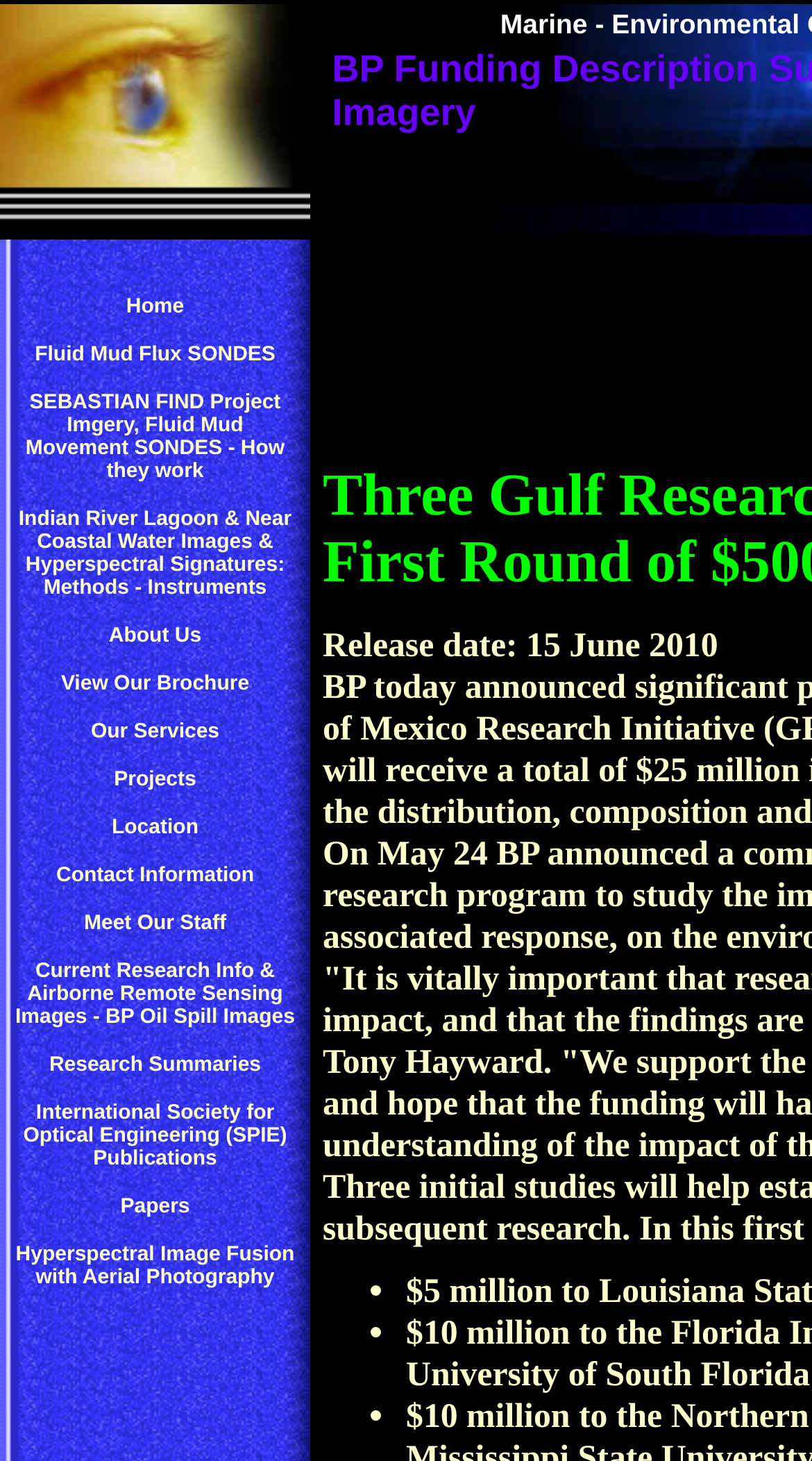Please find and report the bounding box coordinates of the element to click in order to perform the following action: "Click the 'HOME' link". The coordinates should be expressed as four float numbers between 0 and 1, in the format [left, top, right, bottom].

None